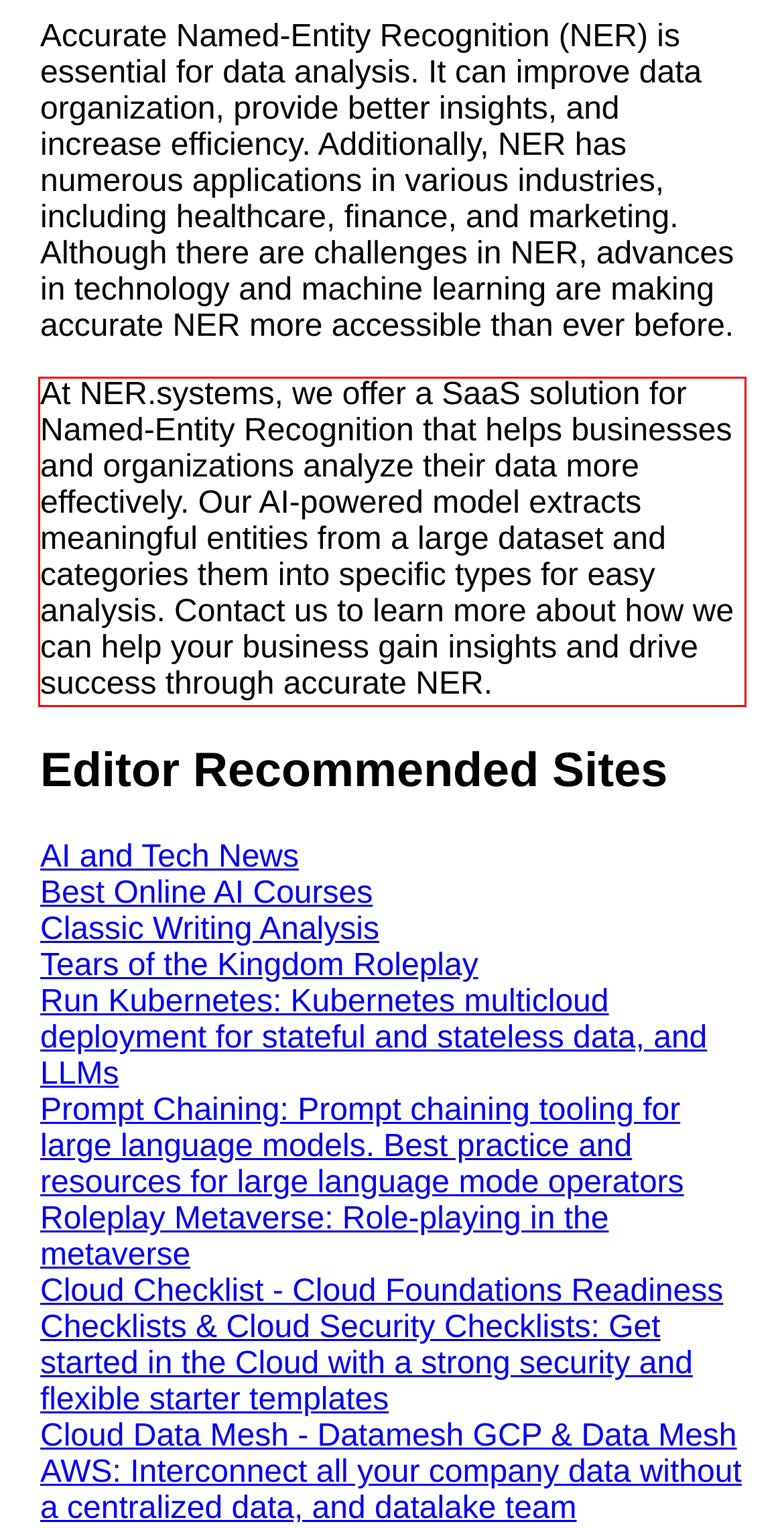Given the screenshot of a webpage, identify the red rectangle bounding box and recognize the text content inside it, generating the extracted text.

At NER.systems, we offer a SaaS solution for Named-Entity Recognition that helps businesses and organizations analyze their data more effectively. Our AI-powered model extracts meaningful entities from a large dataset and categories them into specific types for easy analysis. Contact us to learn more about how we can help your business gain insights and drive success through accurate NER.